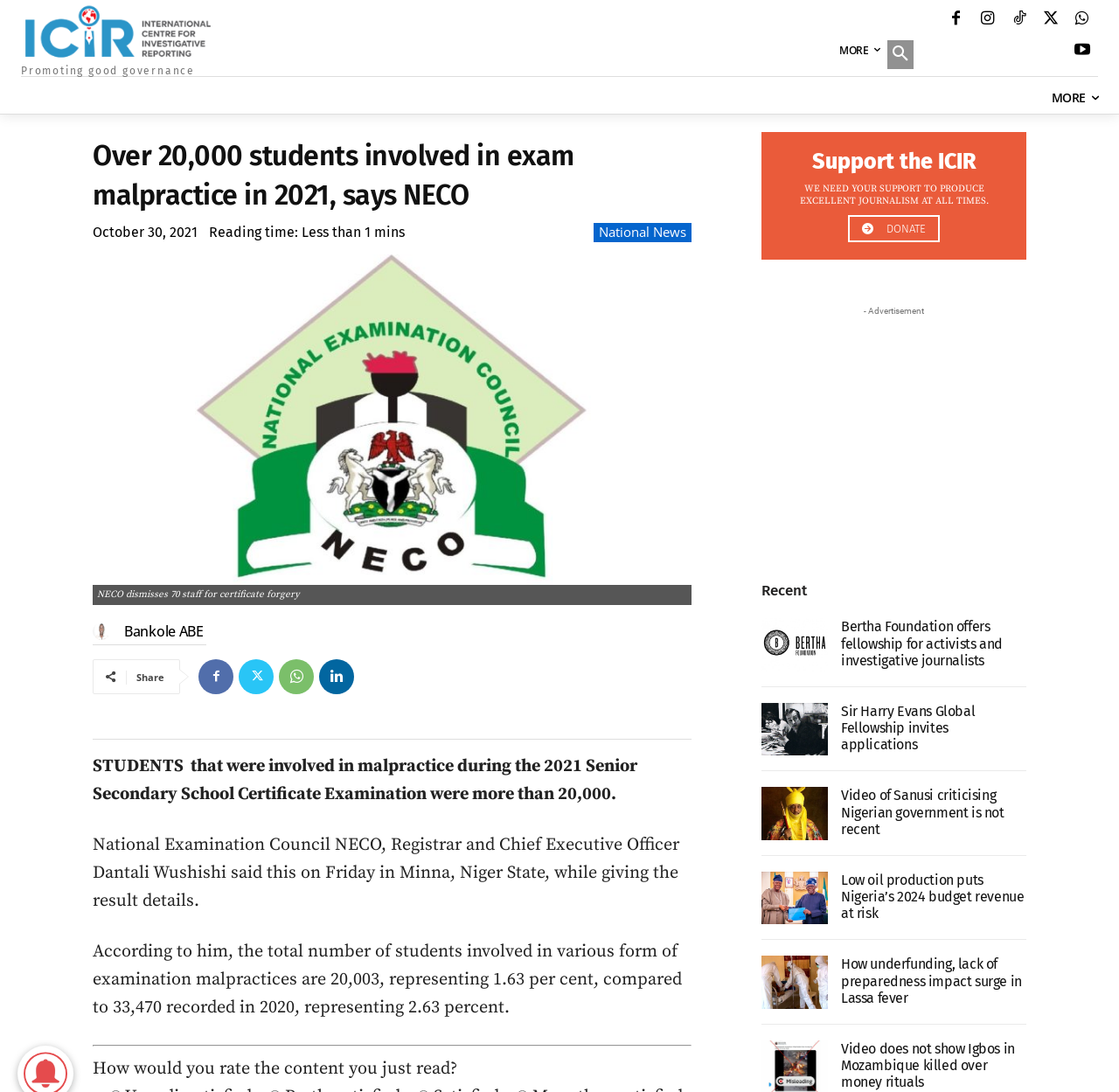Locate the bounding box coordinates of the clickable region necessary to complete the following instruction: "Visit the 'HOME' page". Provide the coordinates in the format of four float numbers between 0 and 1, i.e., [left, top, right, bottom].

[0.052, 0.078, 0.084, 0.101]